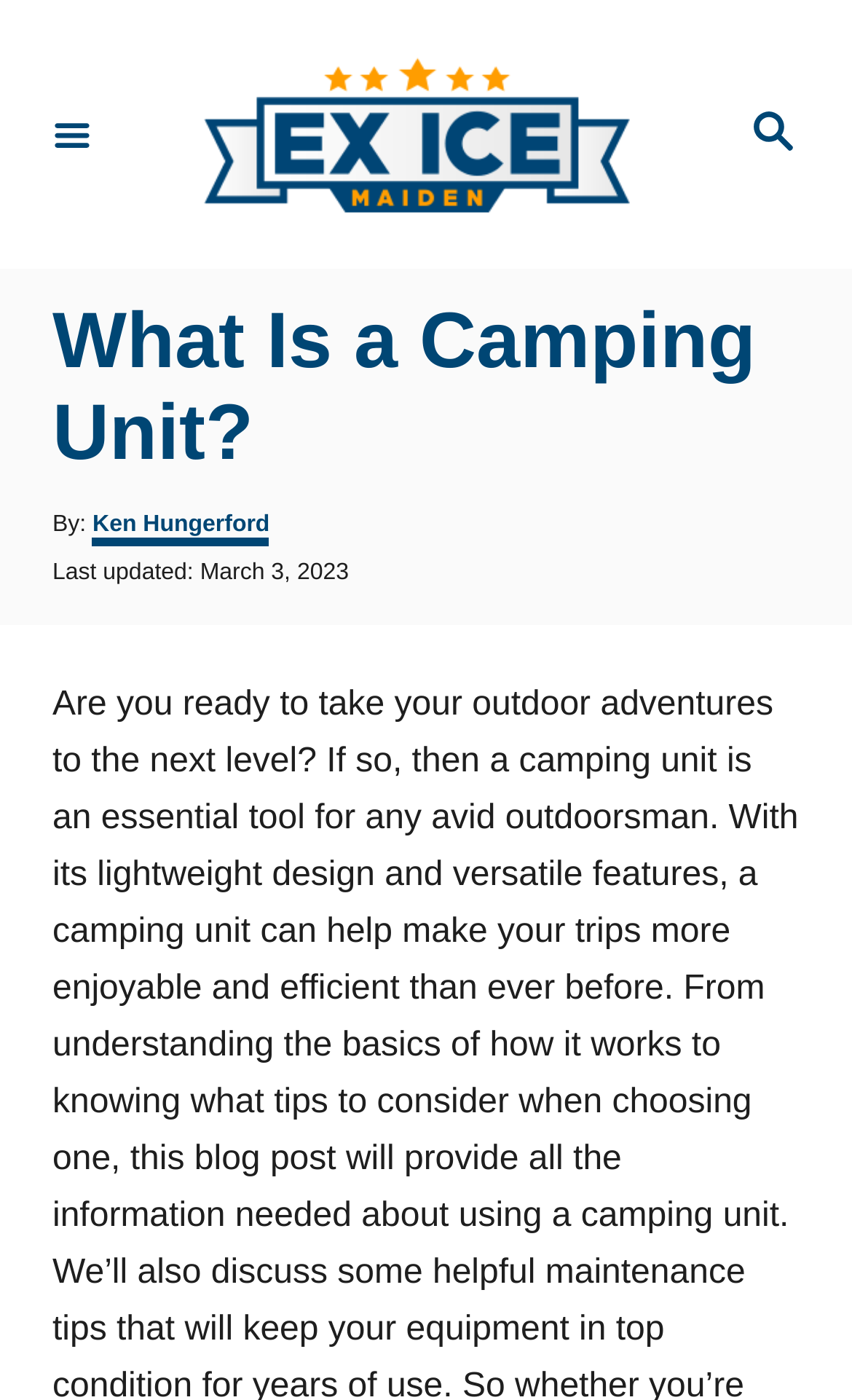Provide a brief response to the question below using one word or phrase:
Who is the author of this article?

Ken Hungerford